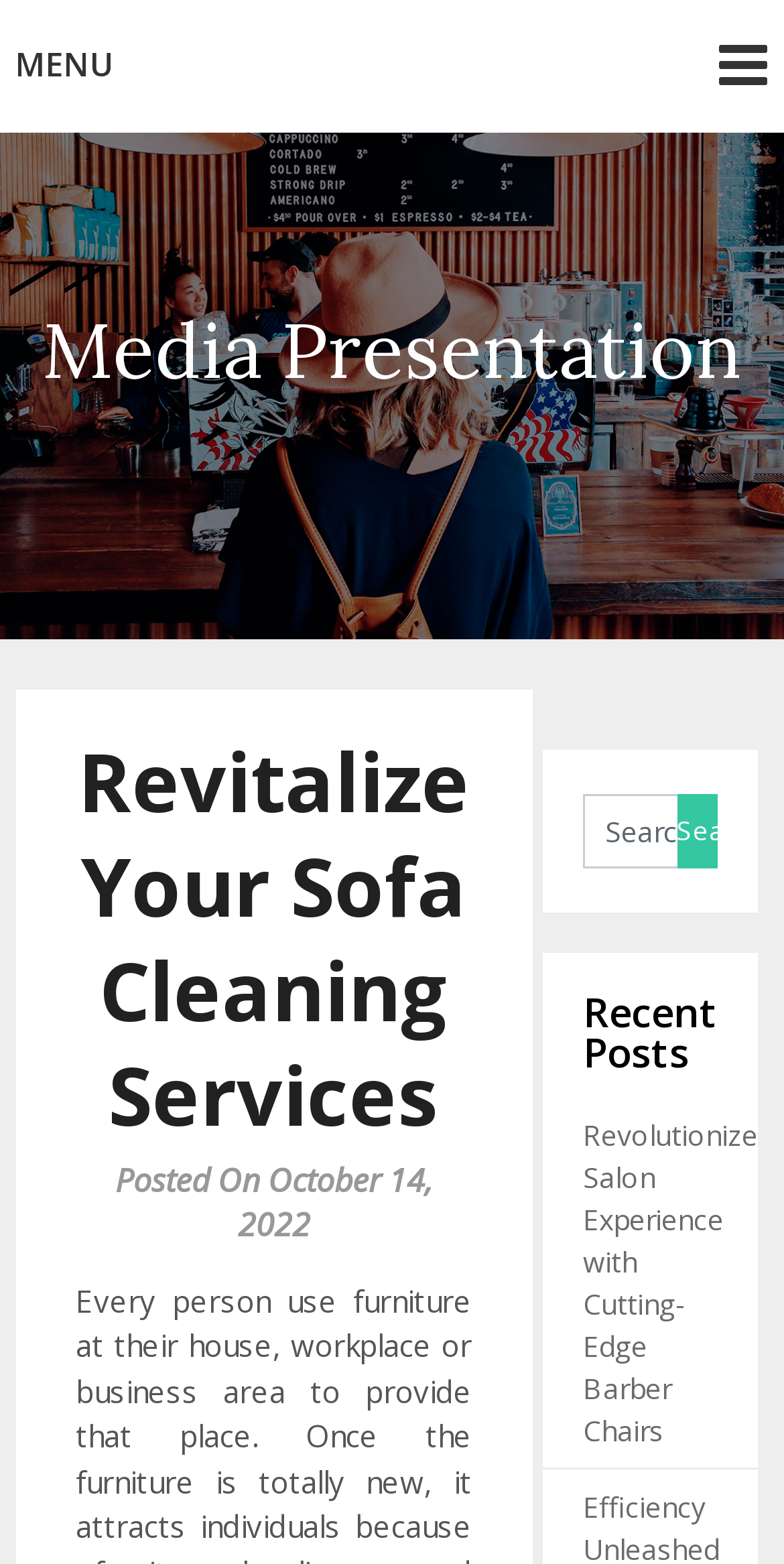Respond to the following question with a brief word or phrase:
What is the date of the latest post?

October 14, 2022